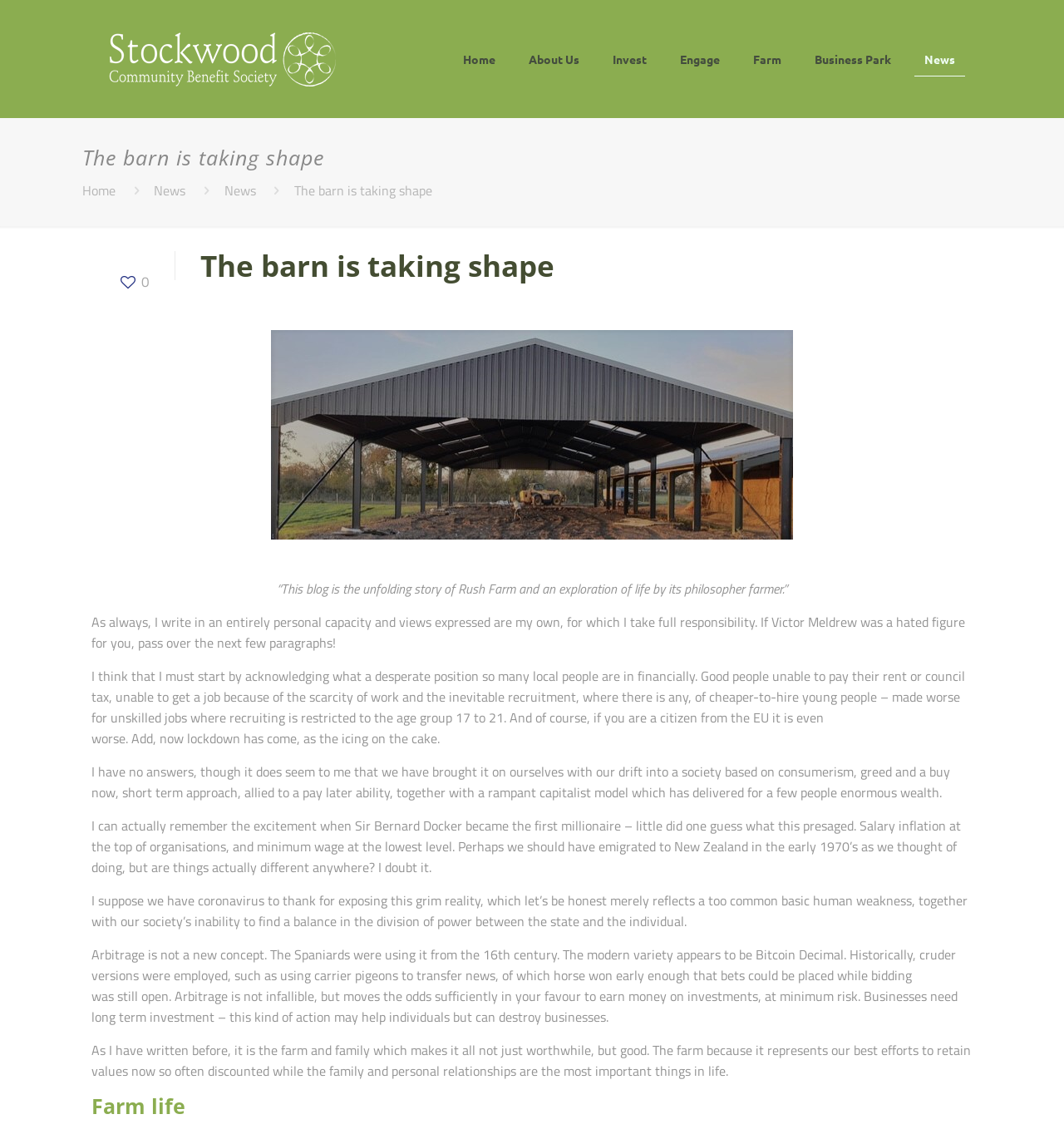Extract the bounding box for the UI element that matches this description: "Willkommen!".

None